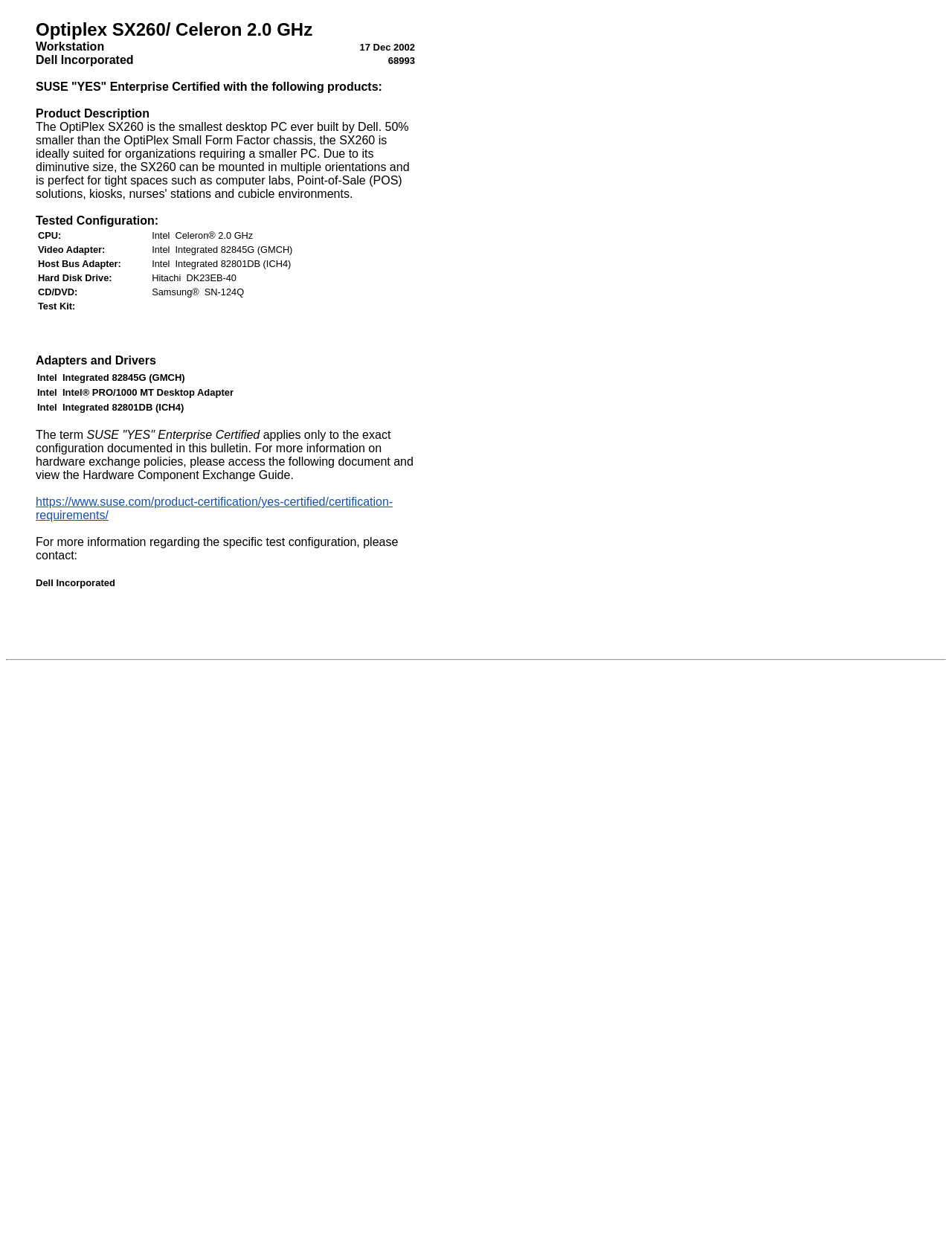Based on what you see in the screenshot, provide a thorough answer to this question: What is the name of the hard disk drive?

The question asks for the name of the hard disk drive, which can be found in the 'Tested Configuration' section of the webpage. The text 'Hard Disk Drive: Hitachi DK23EB-40' indicates that the name of the hard disk drive is Hitachi DK23EB-40.